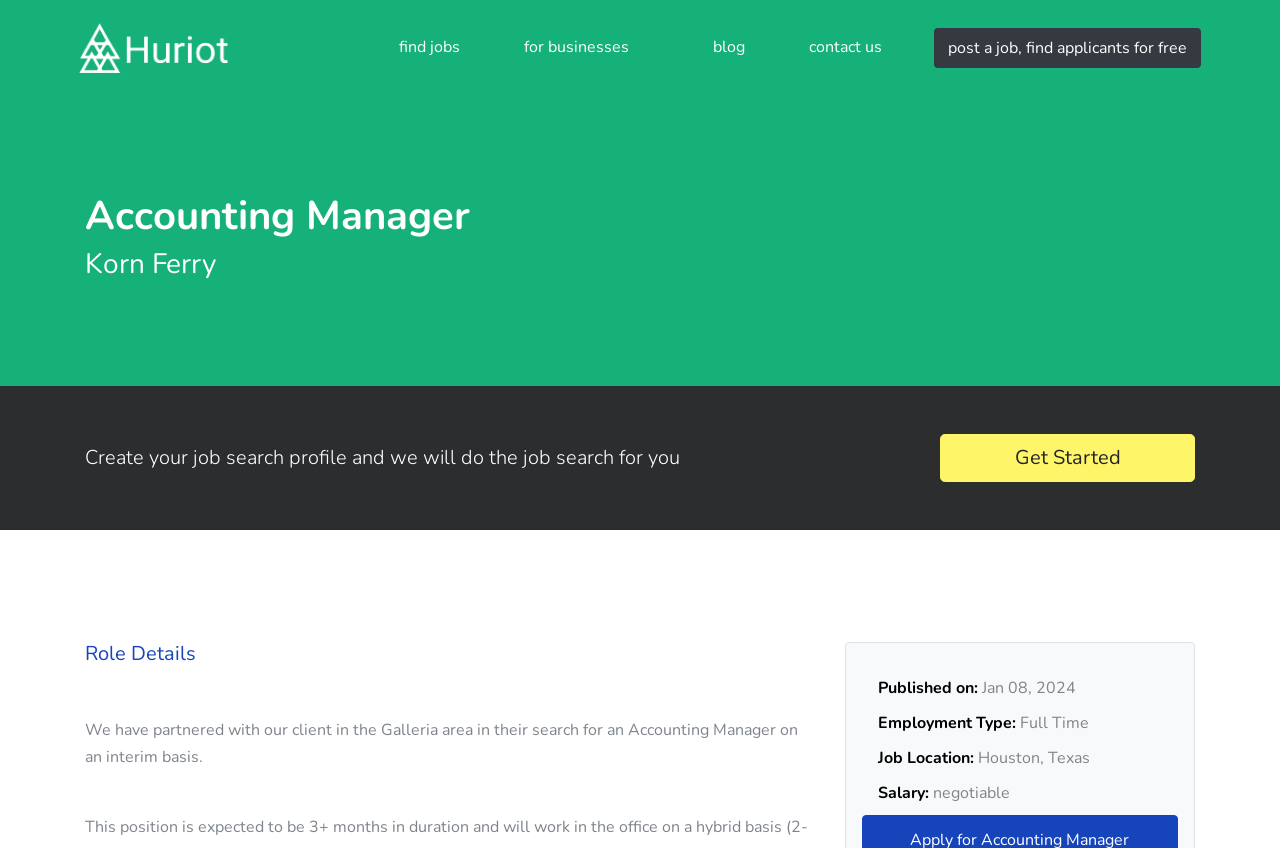What is the company name of the job posting?
Please provide a single word or phrase as your answer based on the image.

Korn Ferry